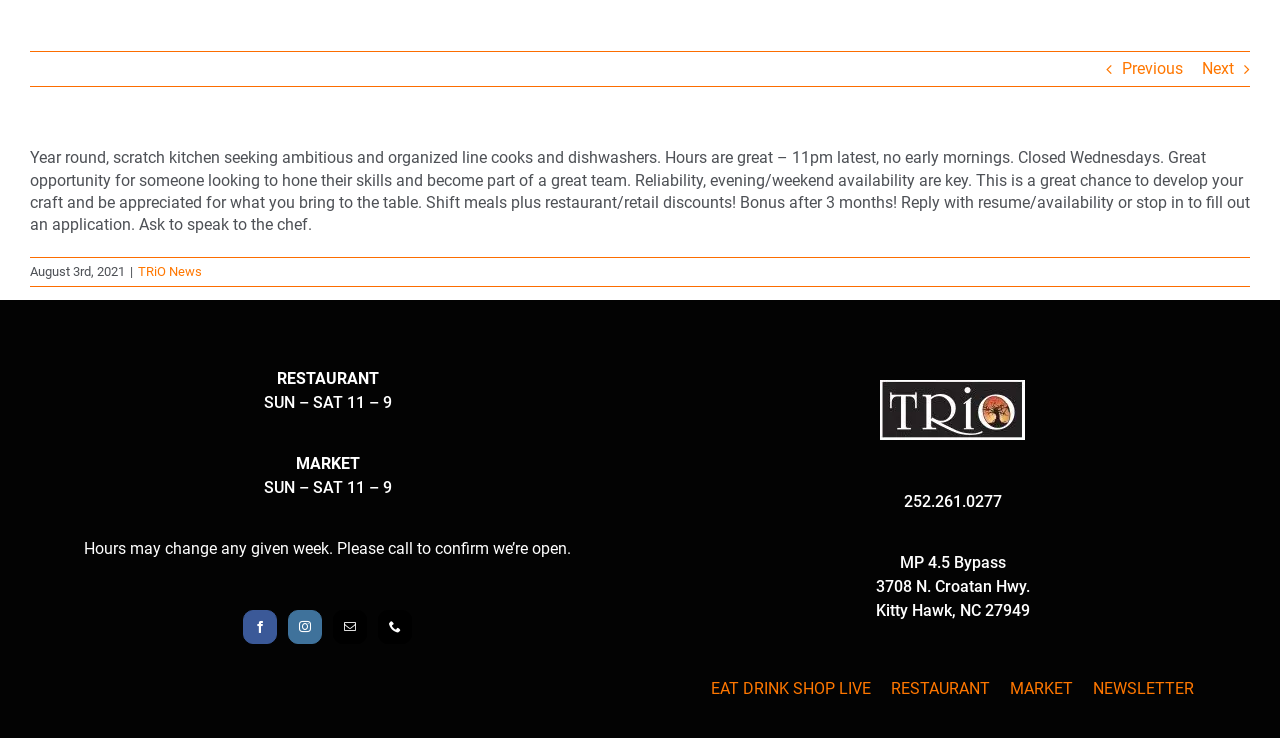Reply to the question below using a single word or brief phrase:
What is the phone number of the restaurant?

252.261.0277